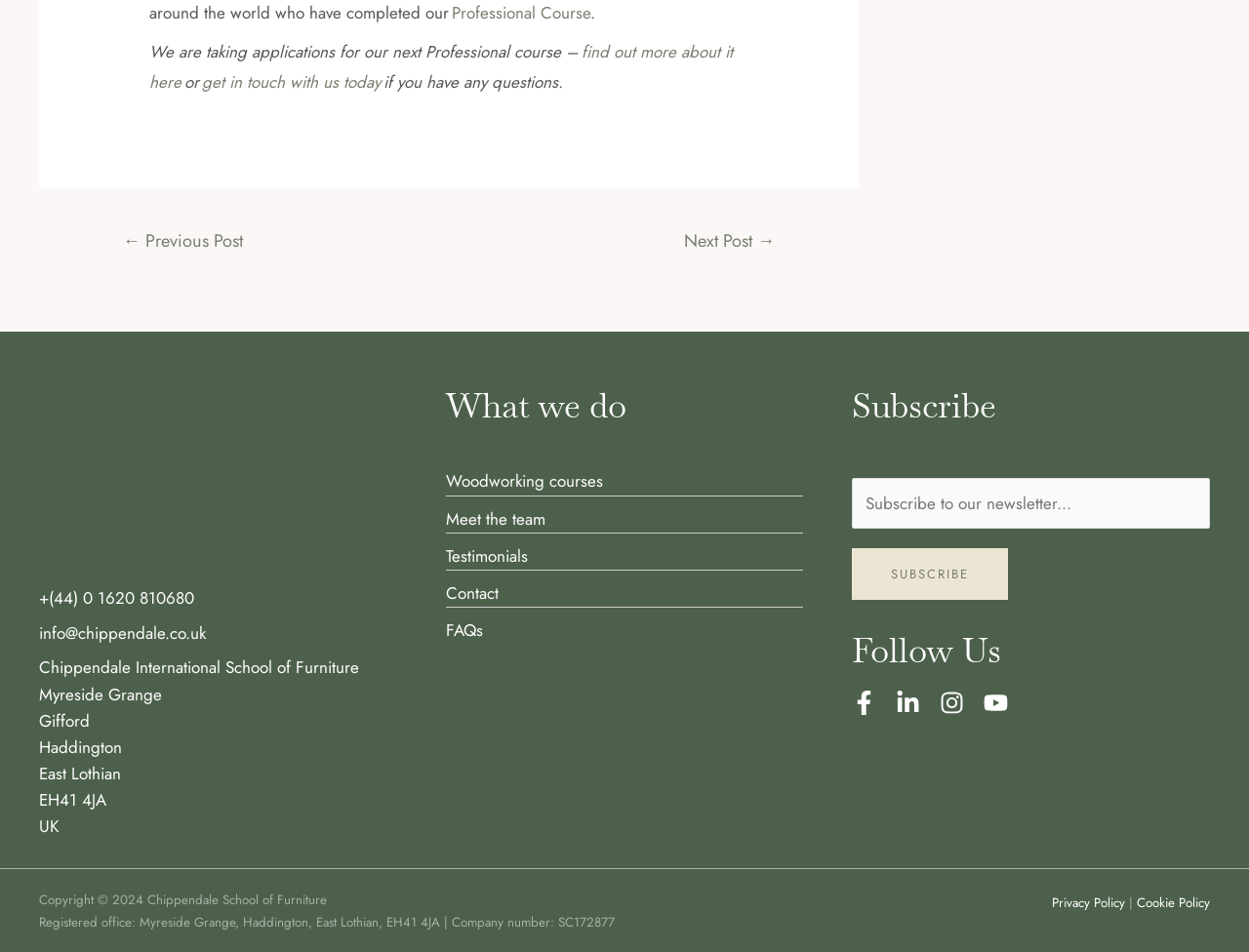How many footer widgets are there?
Answer briefly with a single word or phrase based on the image.

4